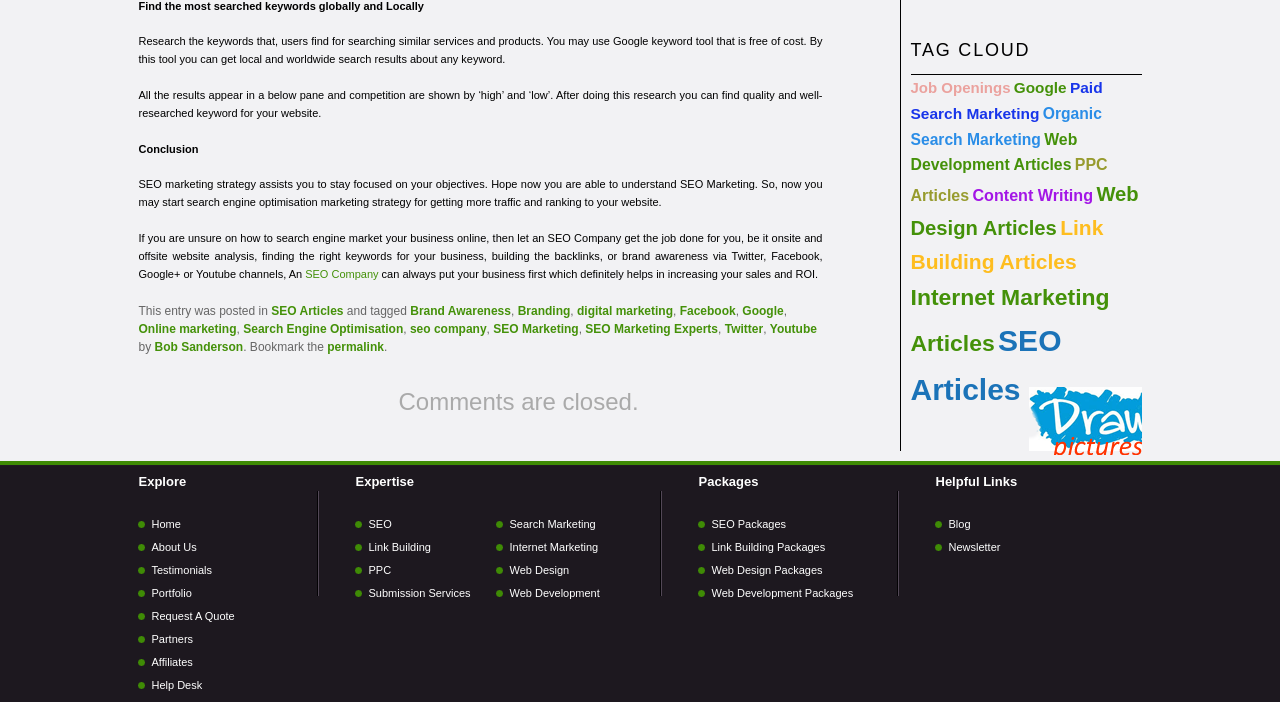Locate the bounding box coordinates of the element that needs to be clicked to carry out the instruction: "Visit 'Home'". The coordinates should be given as four float numbers ranging from 0 to 1, i.e., [left, top, right, bottom].

[0.118, 0.738, 0.141, 0.755]